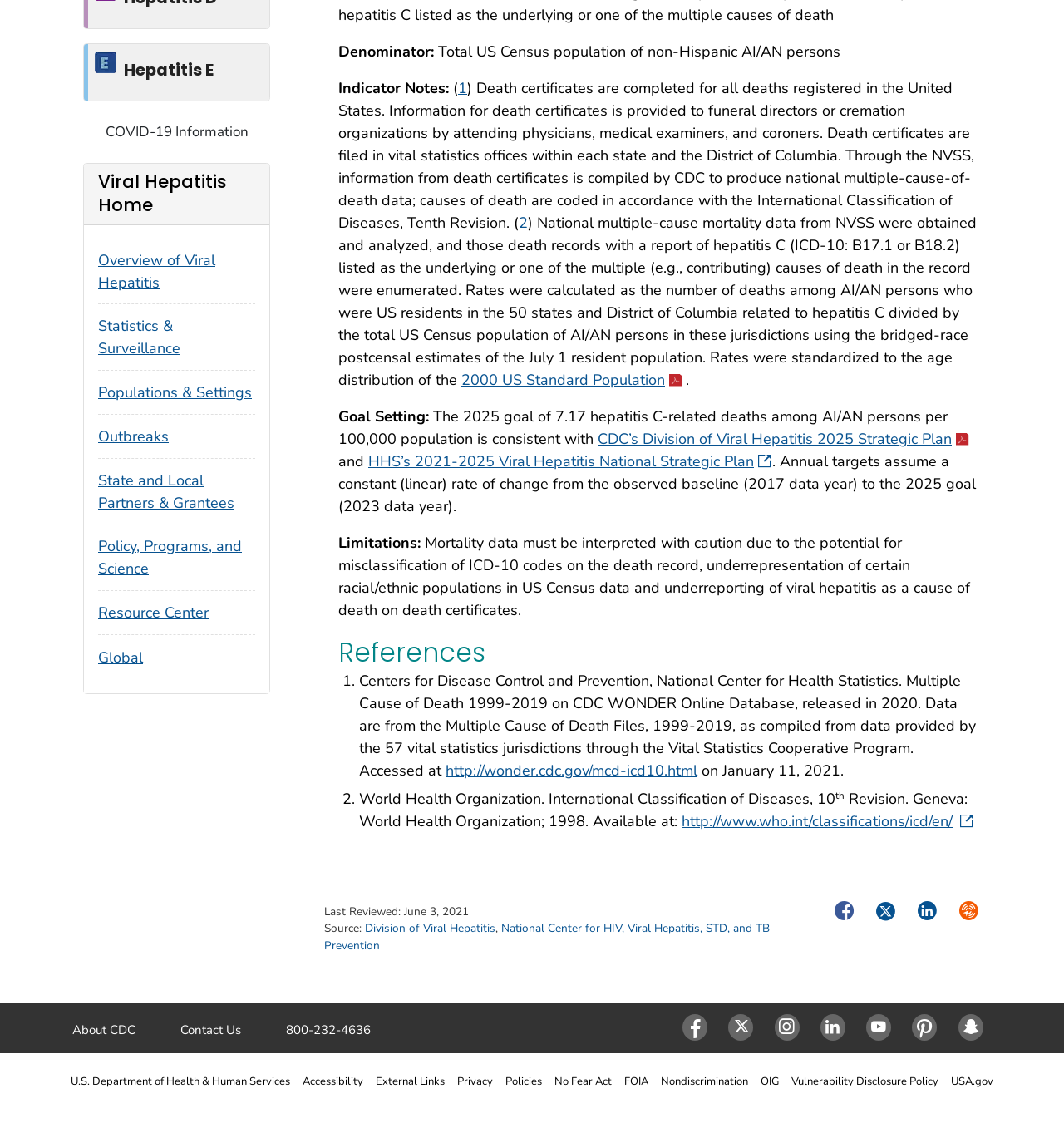Provide the bounding box coordinates of the HTML element this sentence describes: "USA.gov".

[0.894, 0.952, 0.934, 0.967]